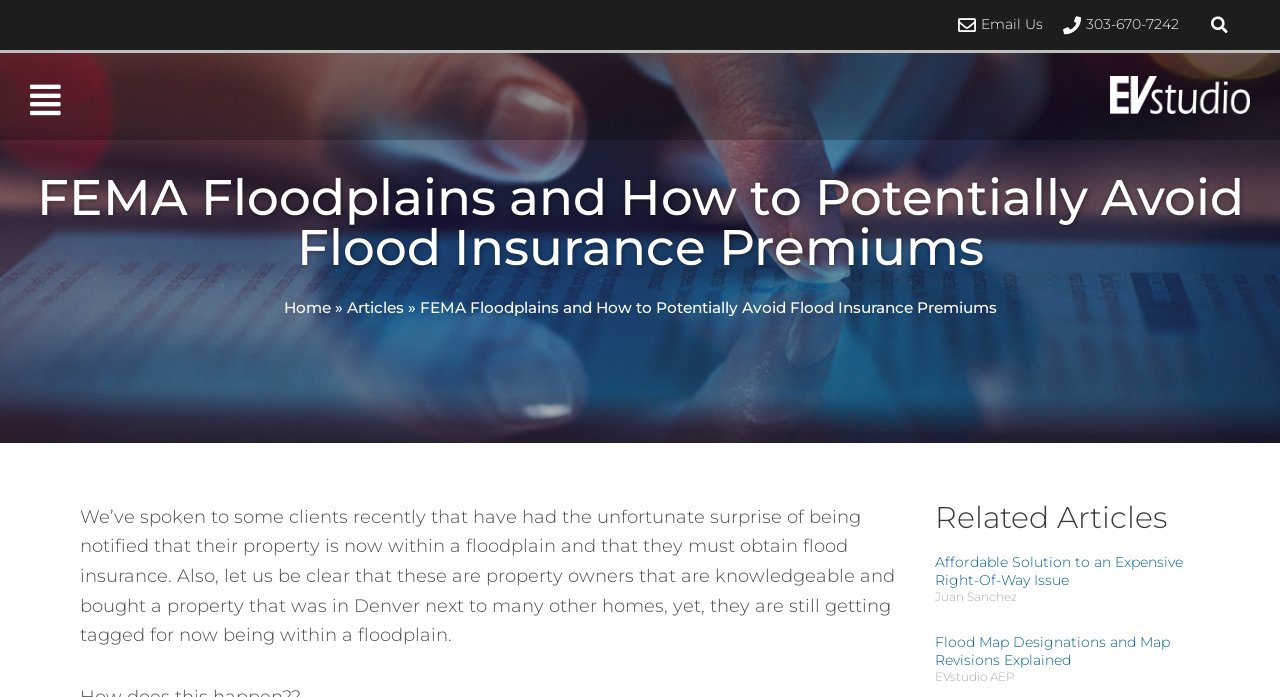Present a detailed account of what is displayed on the webpage.

This webpage is about FEMA Floodplains and how to potentially avoid flood insurance premiums. At the top right corner, there are three links: "Email Us", "303-670-7242", and a search bar. Below them, there is a button and an EVstudio logo. On the top left corner, there is a link with an icon.

The main content starts with a heading that repeats the title of the webpage. Below the heading, there are three links: "Home", "Articles", and a separator. The main article begins with a paragraph discussing how some property owners were surprised to find out that their property is now within a floodplain and they must obtain flood insurance.

Below the main article, there is a section titled "Related Articles". This section contains three articles with headings, links, and author names. The articles are "Affordable Solution to an Expensive Right-Of-Way Issue", "Flood Map Designations and Map Revisions Explained", and another article with an author named "EVstudio AEP".